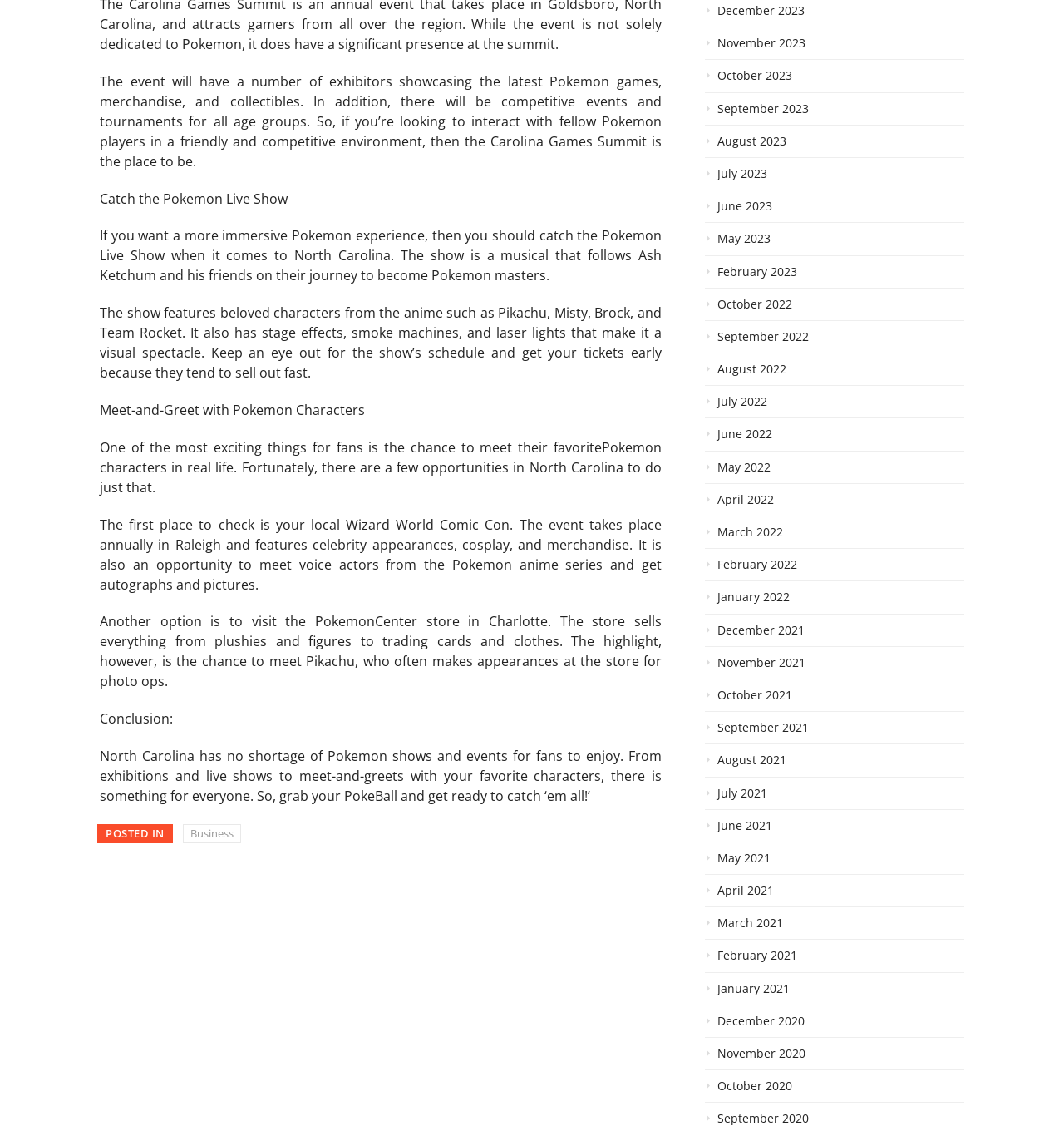What is the Pokemon Live Show?
Please give a detailed answer to the question using the information shown in the image.

According to the text, the Pokemon Live Show is a musical that follows Ash Ketchum and his friends on their journey to become Pokemon masters, featuring beloved characters from the anime, stage effects, smoke machines, and laser lights.